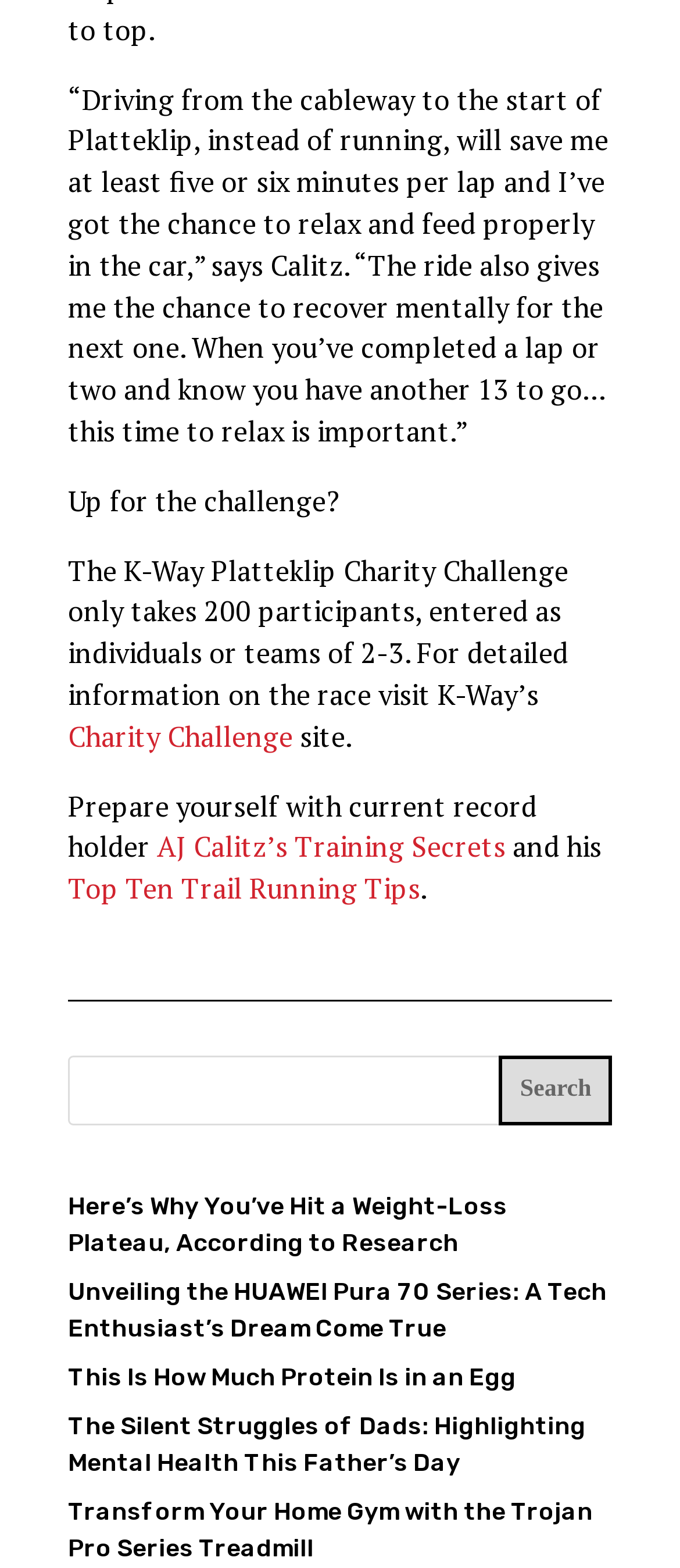Determine the bounding box coordinates for the element that should be clicked to follow this instruction: "Read about the K-Way Platteklip Charity Challenge". The coordinates should be given as four float numbers between 0 and 1, in the format [left, top, right, bottom].

[0.1, 0.457, 0.431, 0.482]